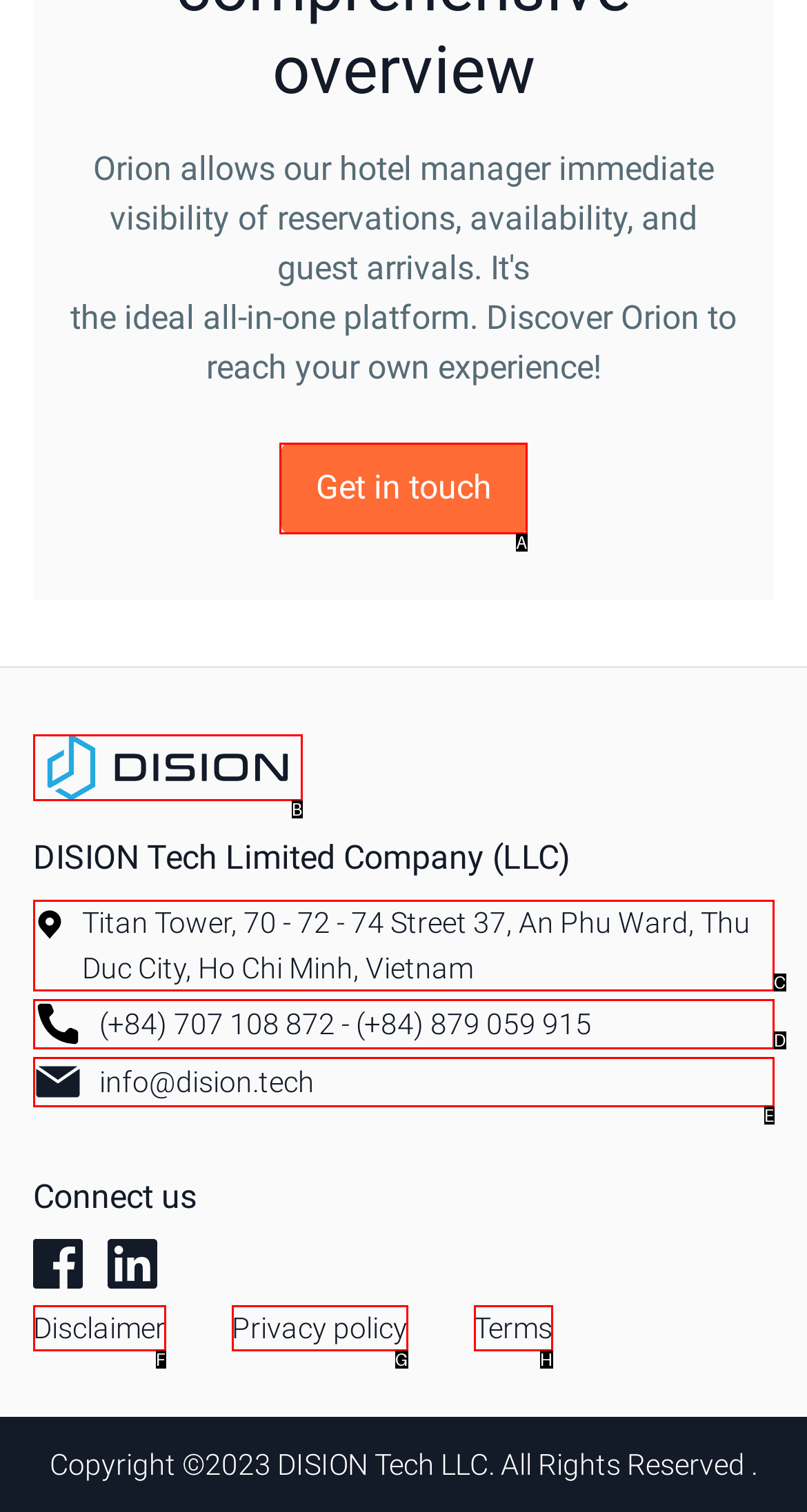Which letter corresponds to the correct option to complete the task: Click on Get in touch?
Answer with the letter of the chosen UI element.

A